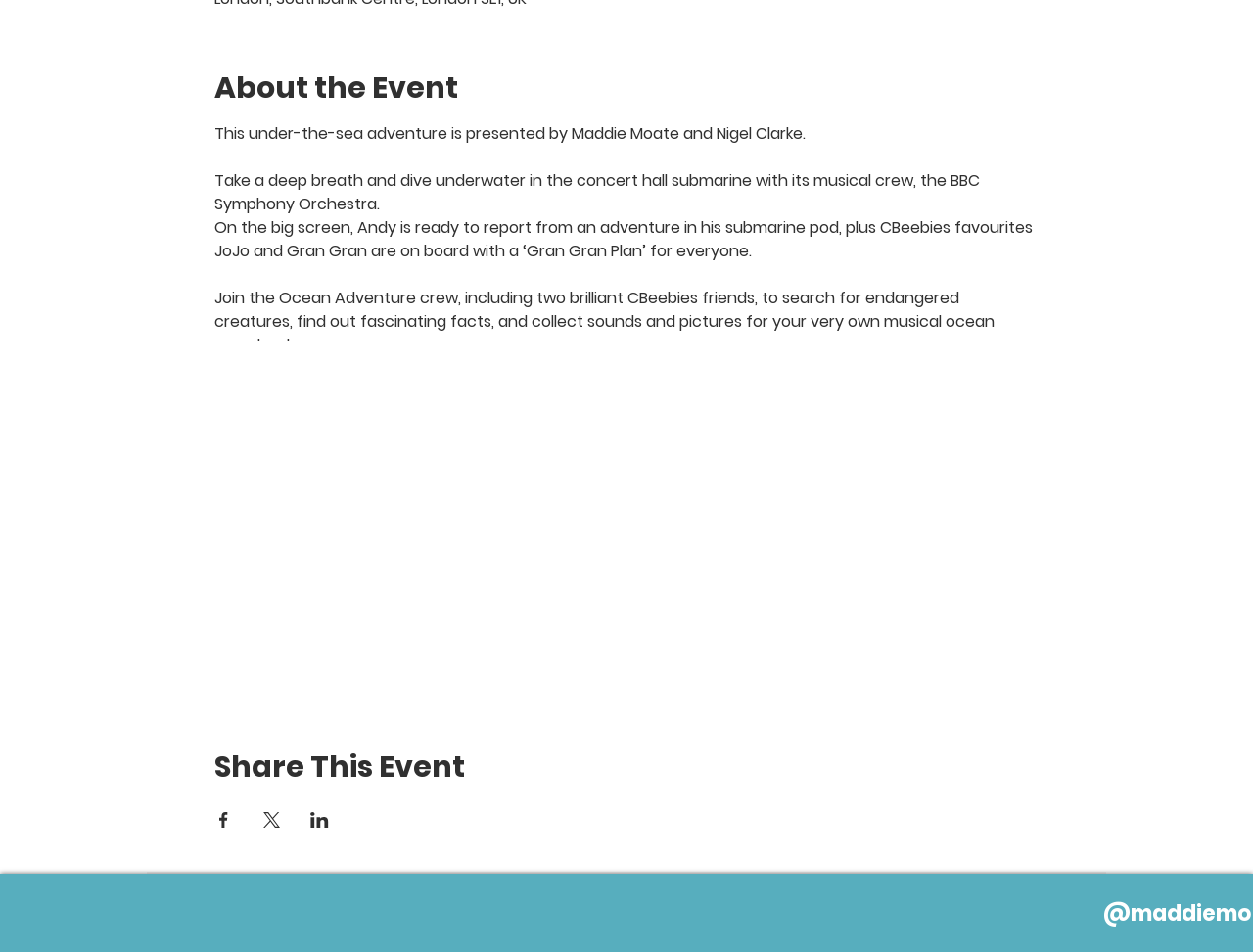What is the name of the orchestra performing in the concert?
Please respond to the question with a detailed and well-explained answer.

The orchestra performing in the concert is the BBC Symphony Orchestra, as mentioned in the second paragraph of the webpage, which describes the under-the-sea adventure.